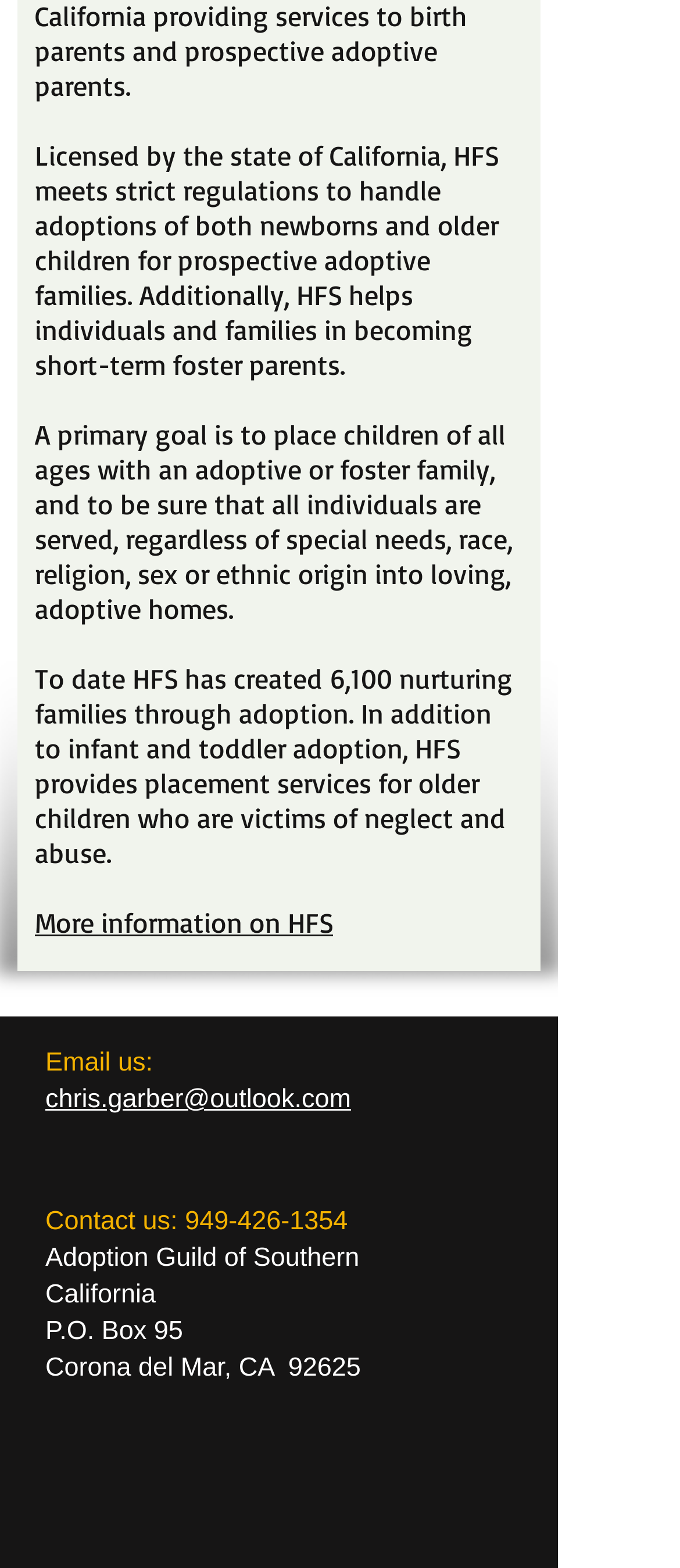What is the email address to contact HFS?
Give a one-word or short phrase answer based on the image.

chris.garber@outlook.com